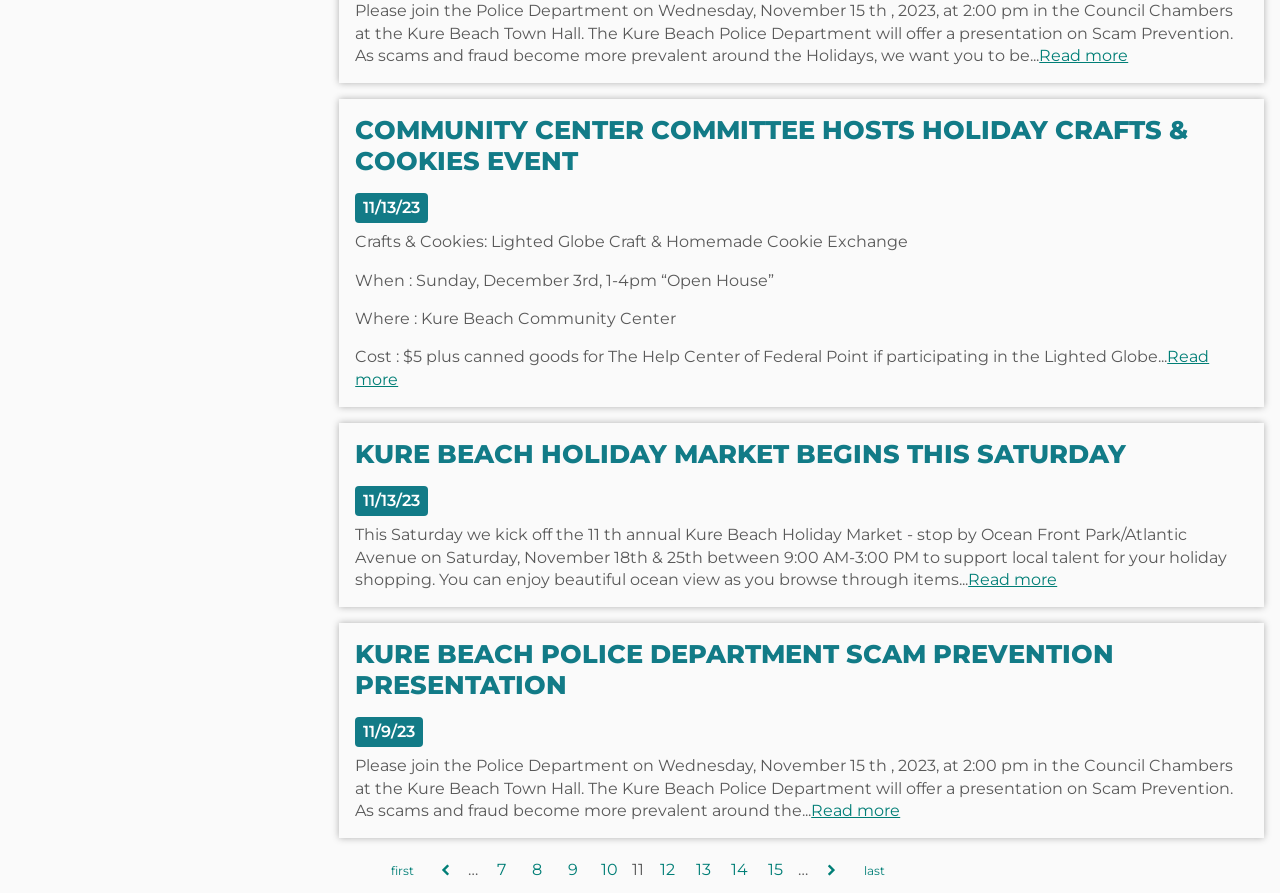Locate the UI element described as follows: "FELSNER ARTISTS". Return the bounding box coordinates as four float numbers between 0 and 1 in the order [left, top, right, bottom].

None